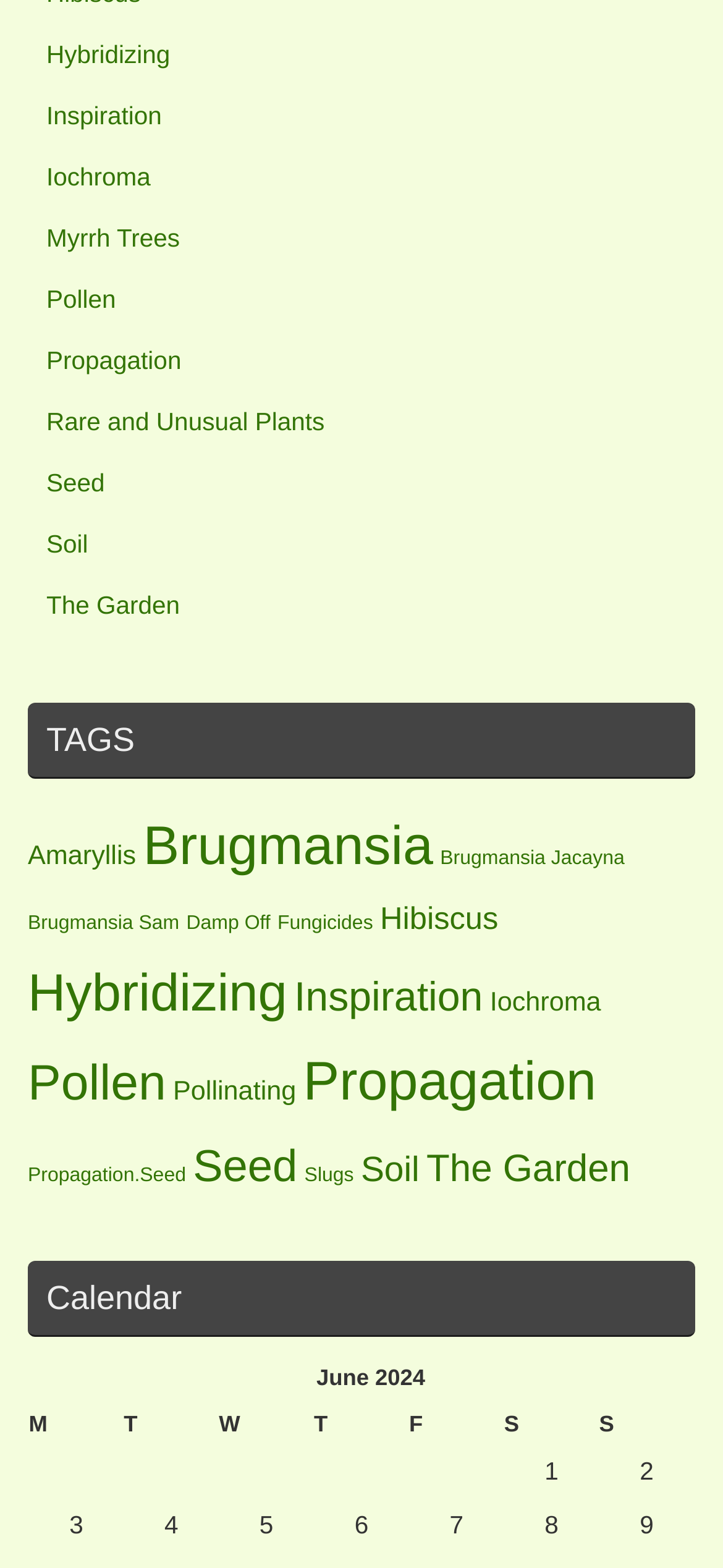Using the description: "Rare and Unusual Plants", determine the UI element's bounding box coordinates. Ensure the coordinates are in the format of four float numbers between 0 and 1, i.e., [left, top, right, bottom].

[0.064, 0.26, 0.449, 0.278]